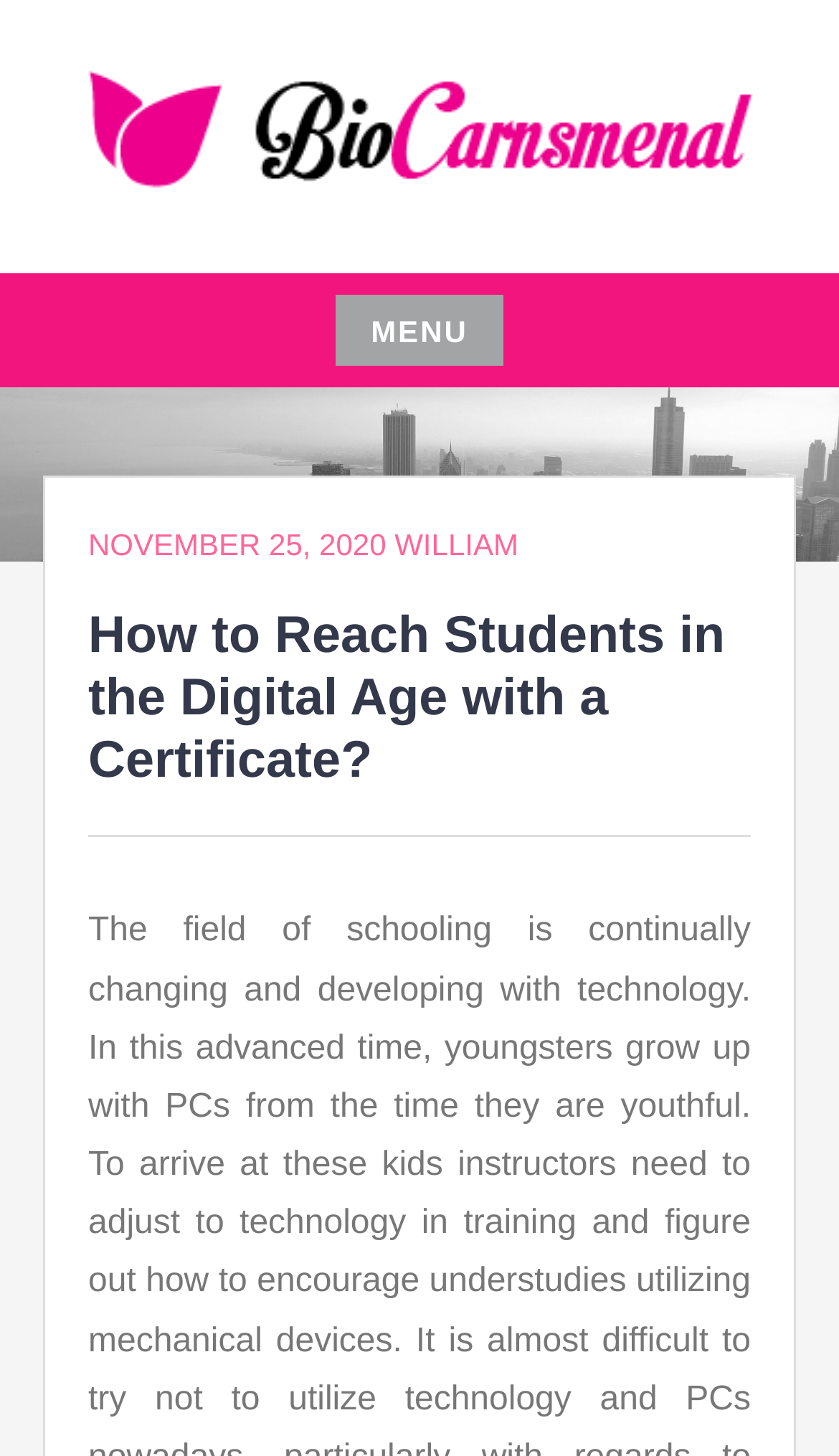Who is the author of the article?
Relying on the image, give a concise answer in one word or a brief phrase.

WILLIAM